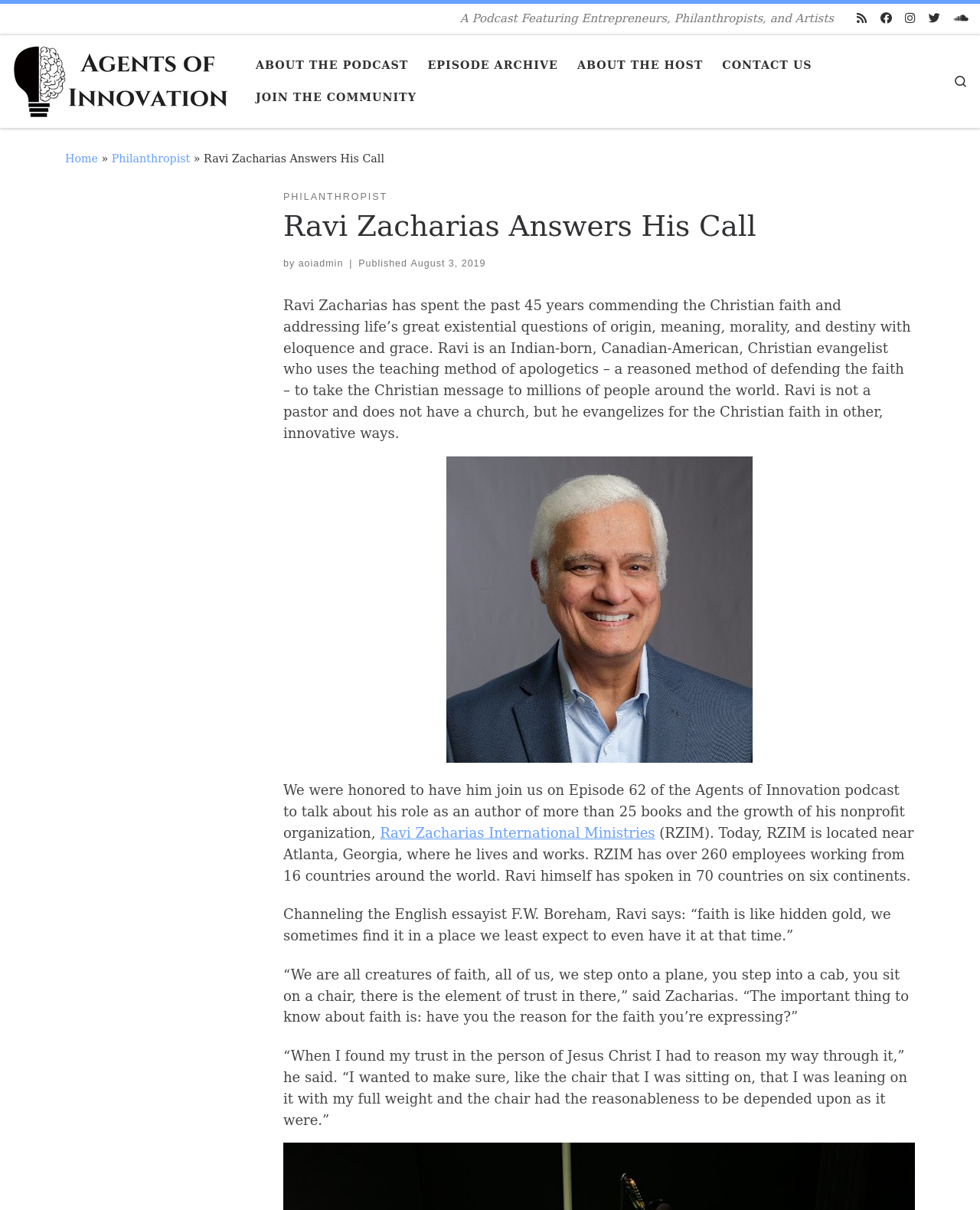Pinpoint the bounding box coordinates of the element you need to click to execute the following instruction: "Go to the ABOUT THE PODCAST page". The bounding box should be represented by four float numbers between 0 and 1, in the format [left, top, right, bottom].

[0.256, 0.041, 0.422, 0.067]